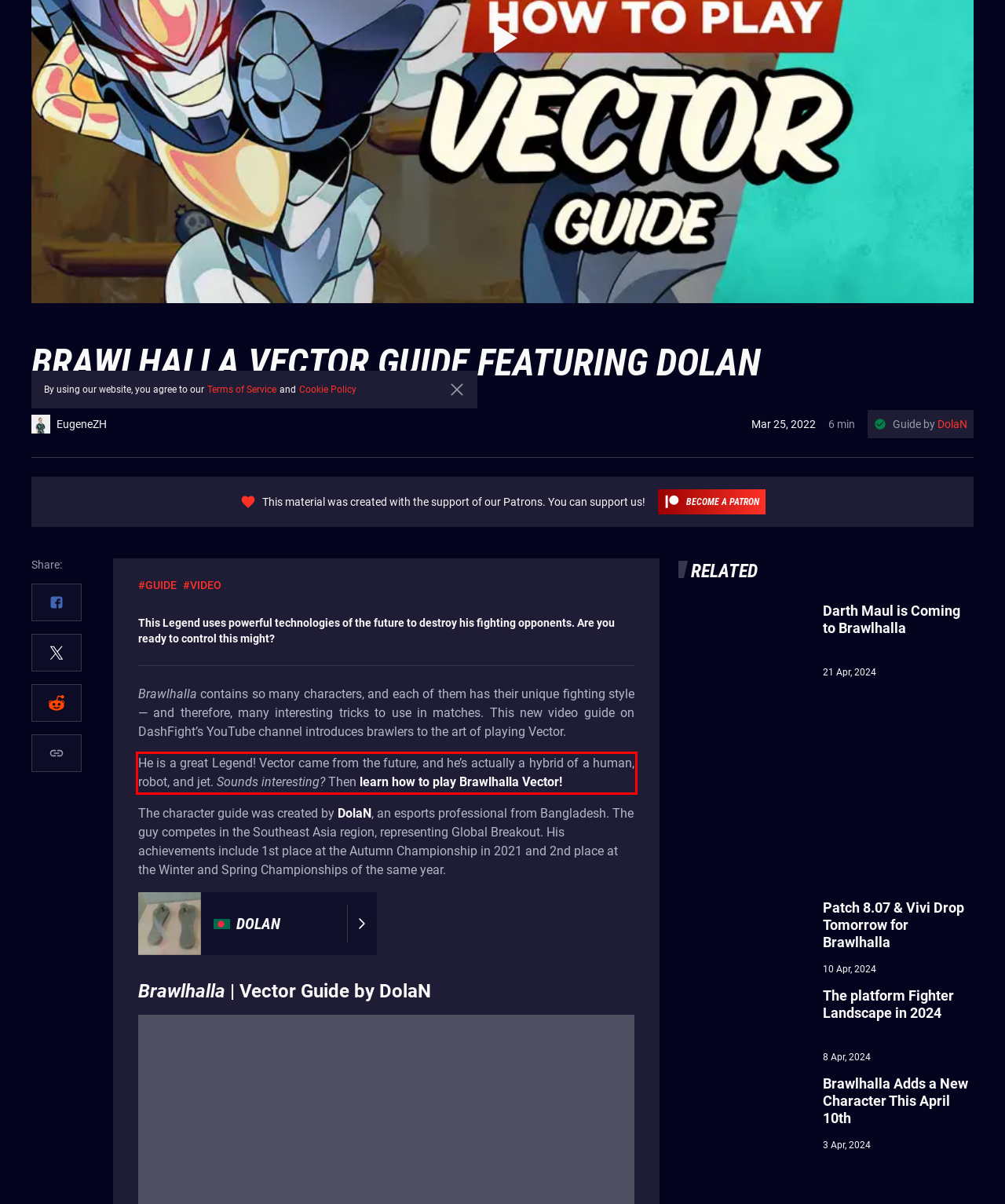Given a screenshot of a webpage containing a red bounding box, perform OCR on the text within this red bounding box and provide the text content.

He is a great Legend! Vector came from the future, and he’s actually a hybrid of a human, robot, and jet. Sounds interesting? Then learn how to play Brawlhalla Vector!